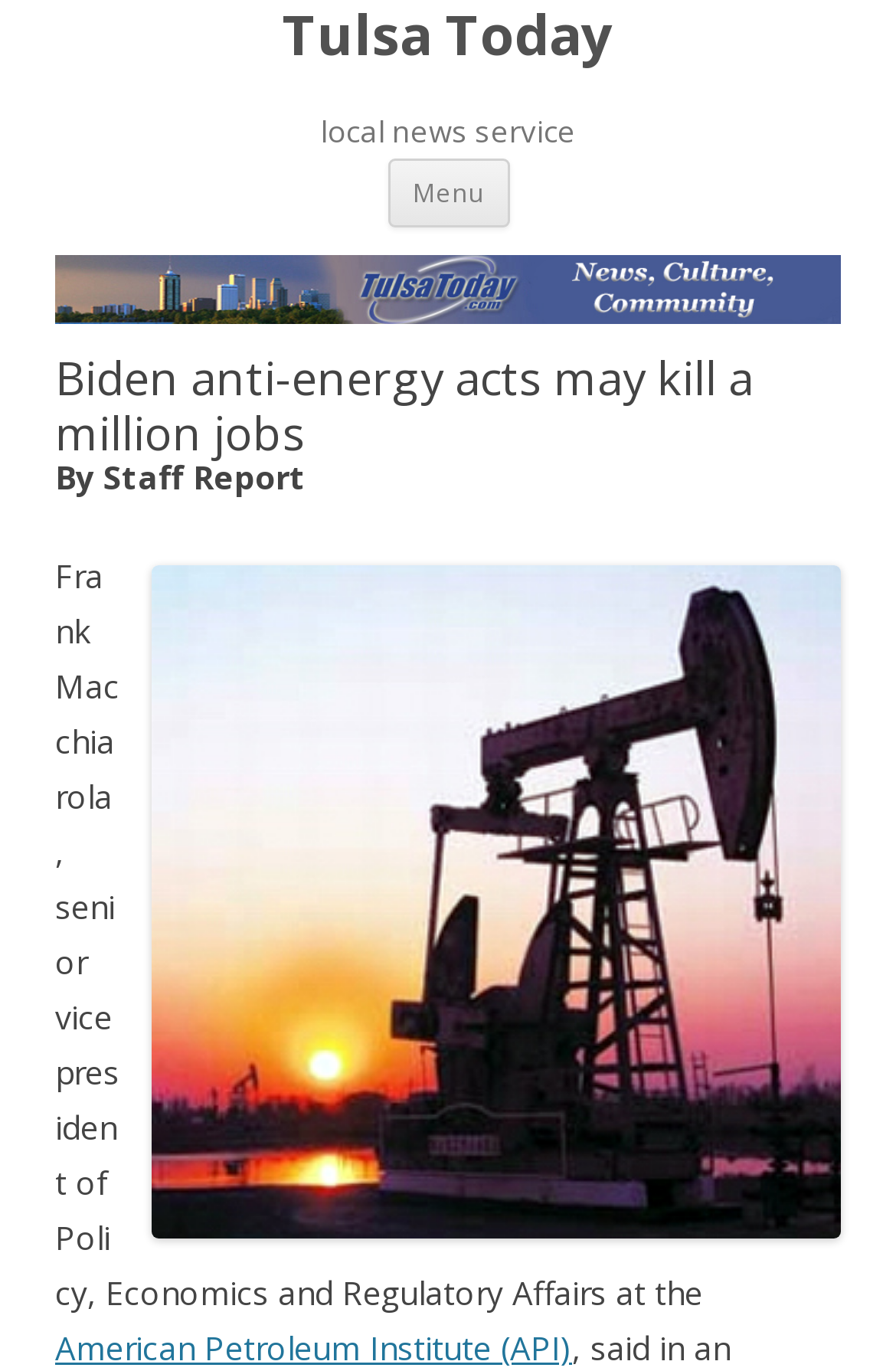What is the purpose of the 'Skip to content' link?
Please provide a single word or phrase answer based on the image.

To skip to the main content